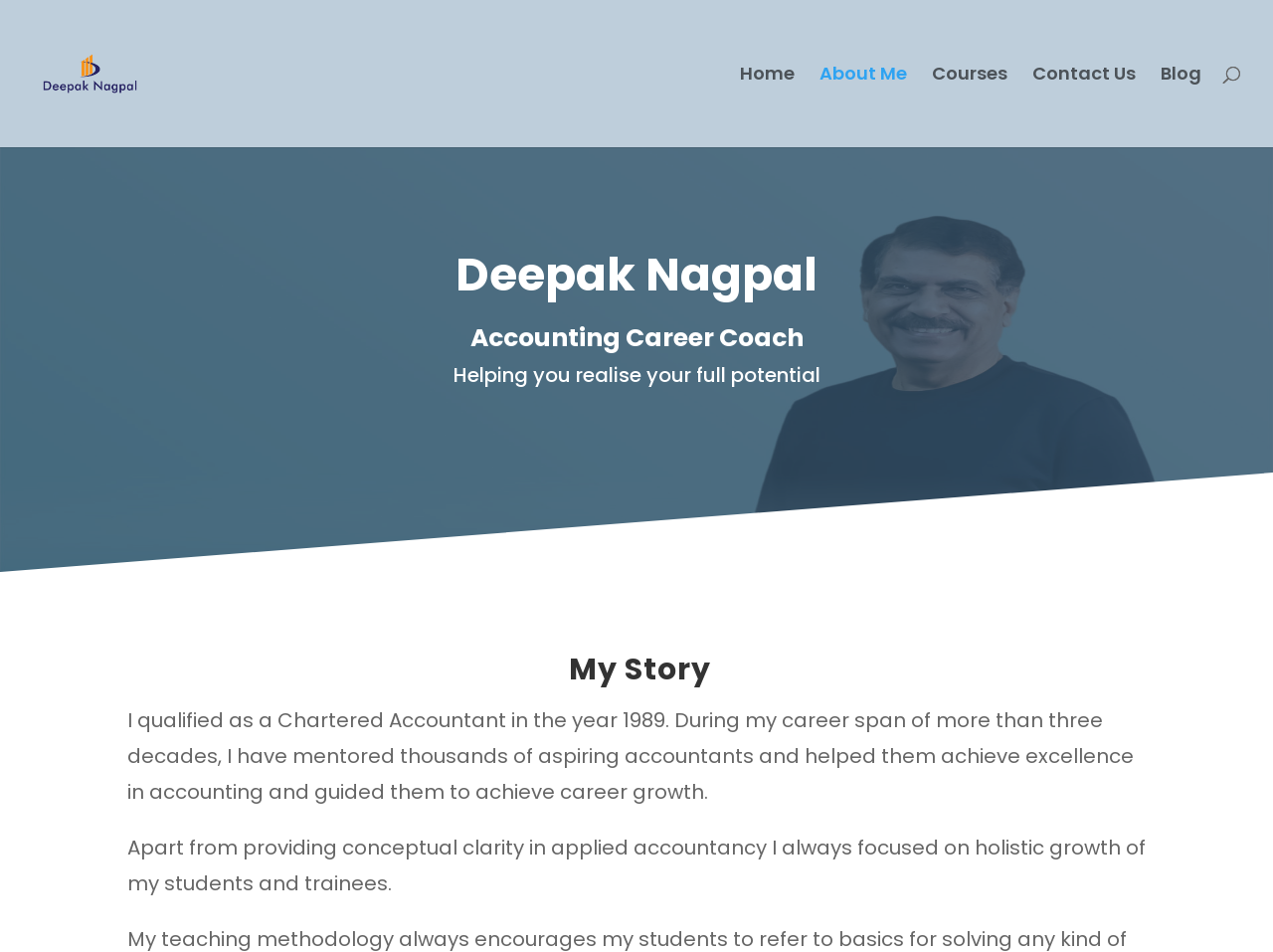What is the theme of Deepak Nagpal's mentoring?
Based on the image, give a concise answer in the form of a single word or short phrase.

Holistic growth